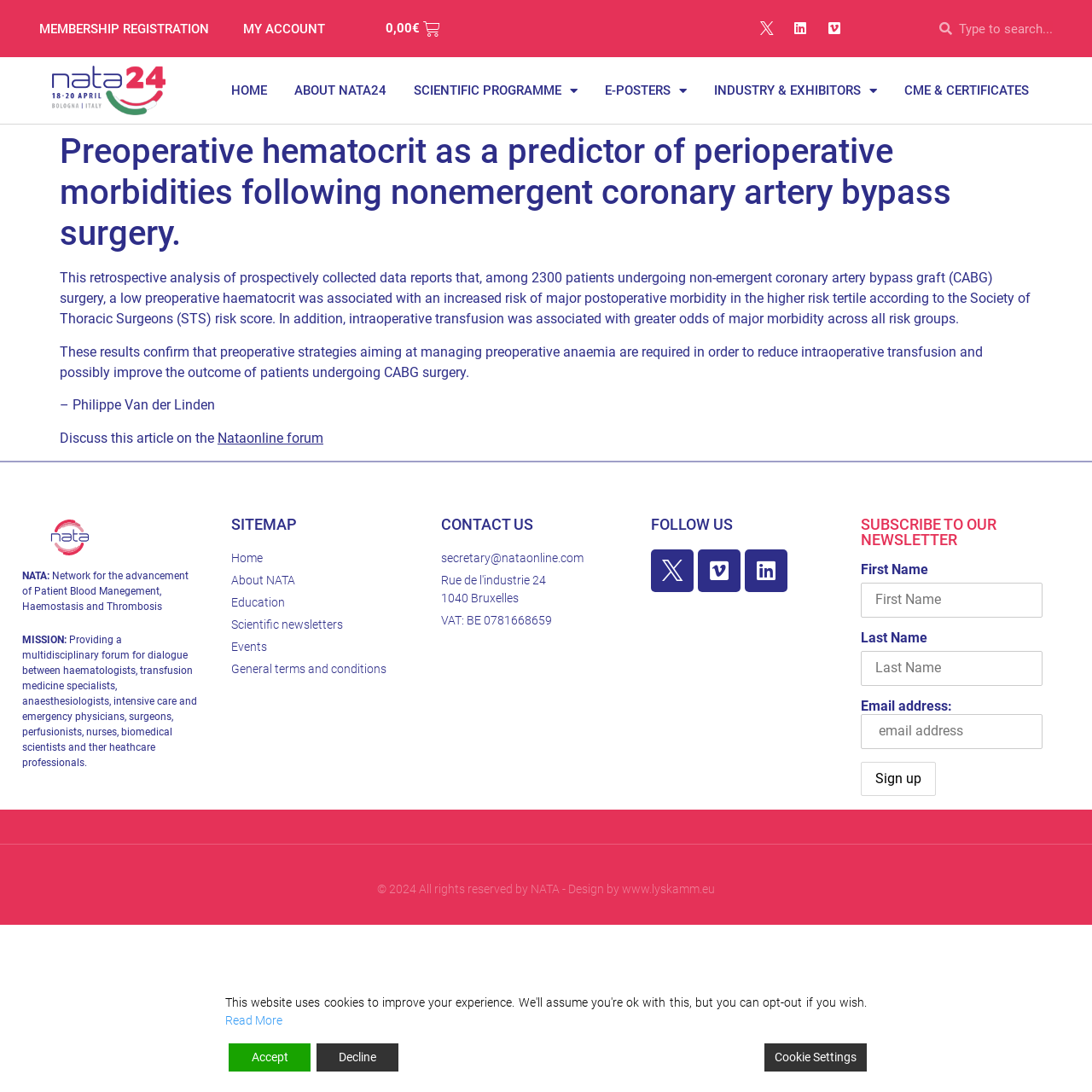Find the bounding box coordinates of the clickable region needed to perform the following instruction: "Go to membership registration". The coordinates should be provided as four float numbers between 0 and 1, i.e., [left, top, right, bottom].

[0.02, 0.018, 0.207, 0.034]